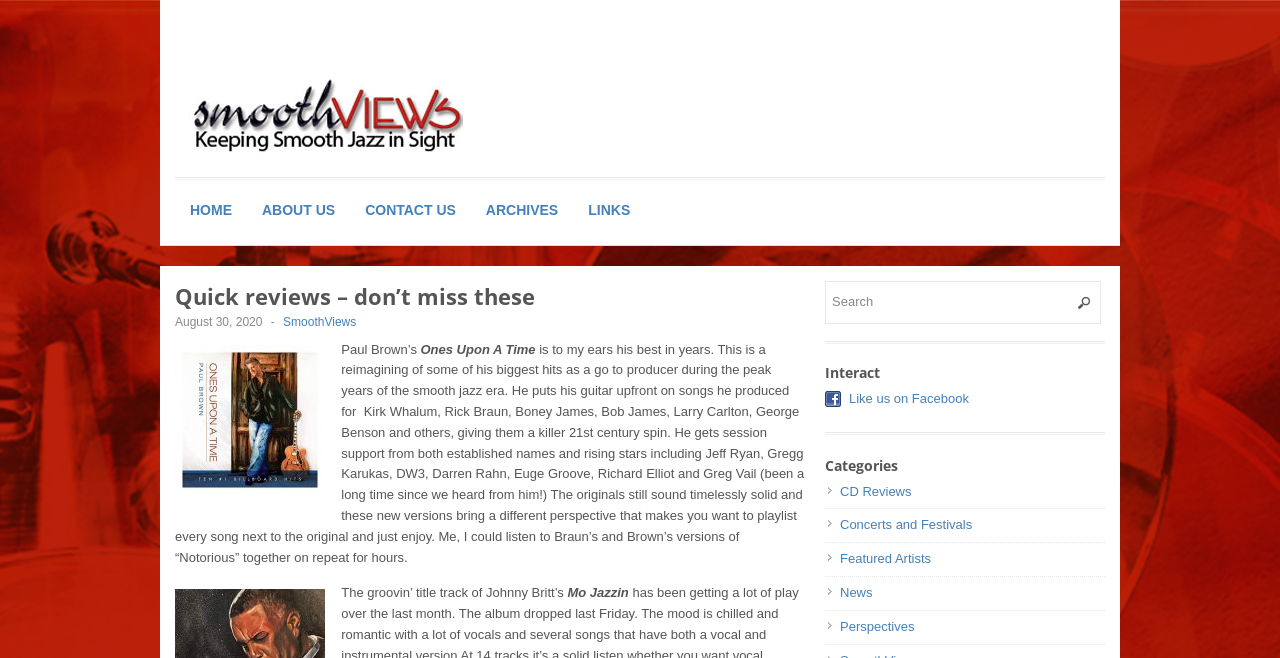Detail the features and information presented on the webpage.

This webpage appears to be a blog or review website focused on music, specifically smooth jazz. At the top, there is a heading with the title "Quick reviews – don’t miss these" and a link with the same text. Below this, there is a navigation menu with links to "HOME", "ABOUT US", "CONTACT US", "ARCHIVES", and "LINKS".

Further down, there is a larger heading with the same title as the top one, followed by a date "August 30, 2020" and a dash. Next to this is a link to "SmoothViews" and a text block written by Paul Brown, reviewing his own album "Ones Upon A Time". The text describes the album as a reimagining of his biggest hits as a producer during the peak years of the smooth jazz era, with a modern twist.

Below this review, there is another text block reviewing Johnny Britt's album "Mo Jazzin'". The text describes the title track as "groovin'".

To the right of these reviews, there is a search box with a label "Search". Above this, there is a heading "Interact" and a link to "Like us on Facebook". Below the search box, there are headings for "Categories" with links to "CD Reviews", "Concerts and Festivals", "Featured Artists", "News", and "Perspectives", each preceded by a bullet point.